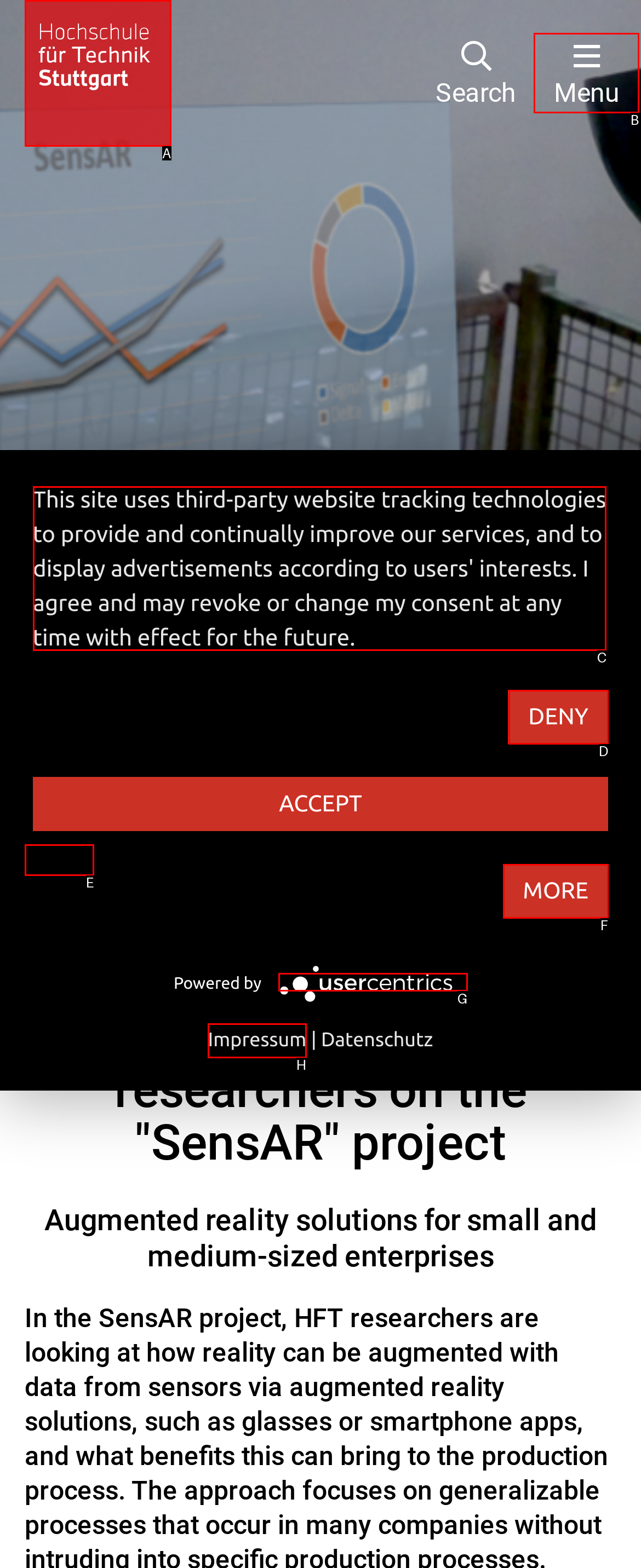From the given options, choose the one to complete the task: open menu
Indicate the letter of the correct option.

B